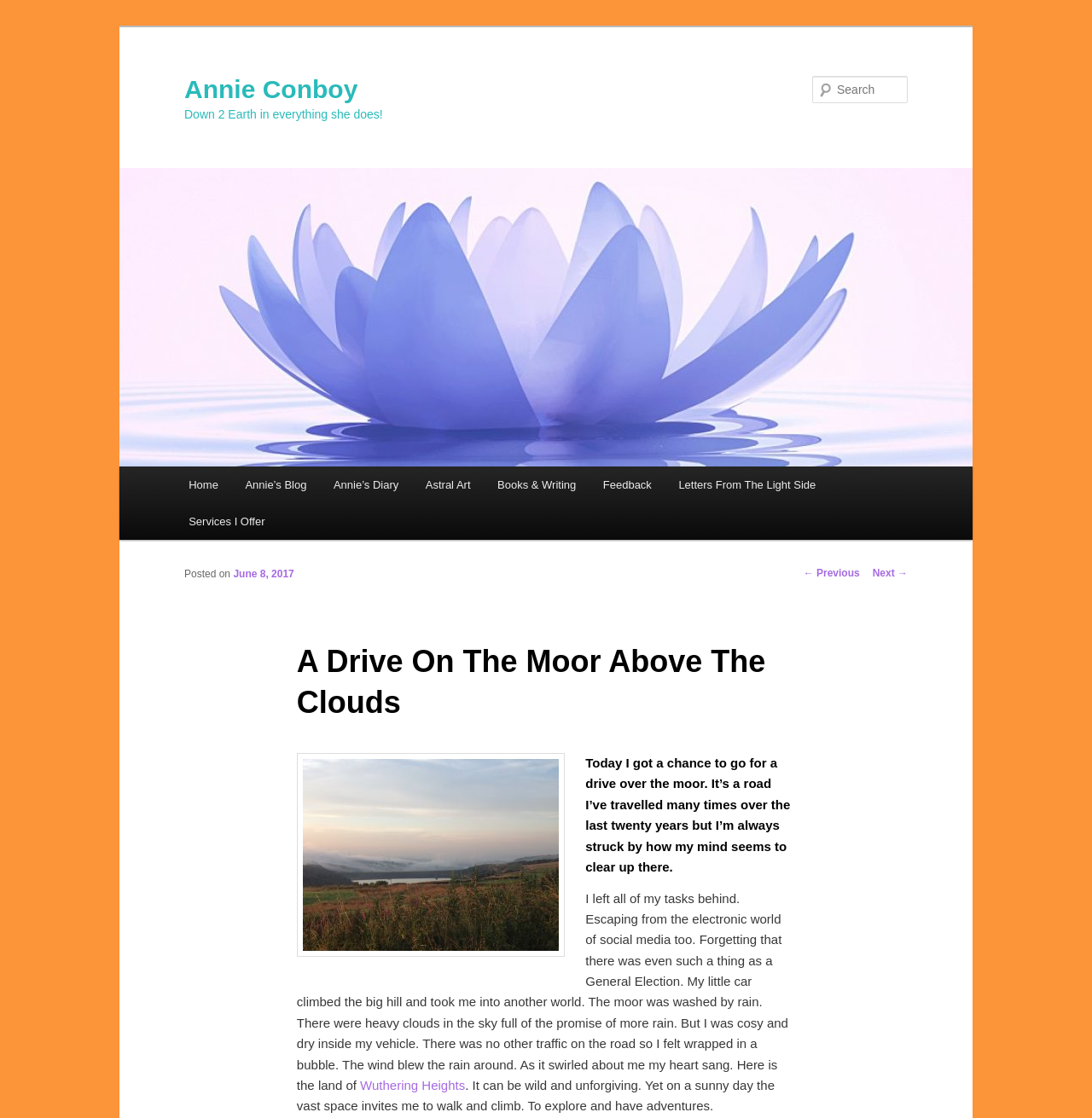Please provide a short answer using a single word or phrase for the question:
What is the author's name?

Annie Conboy